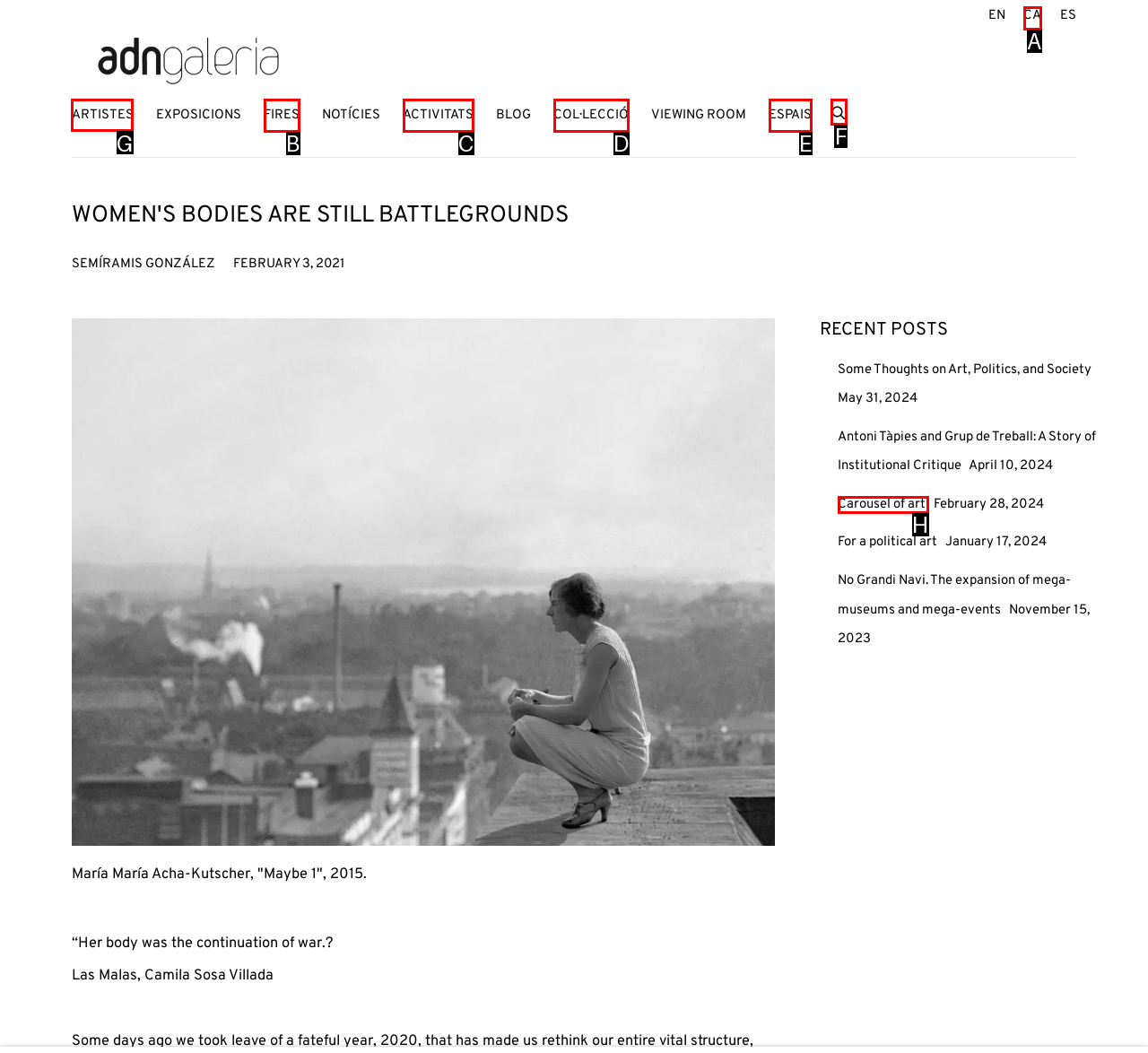Identify which HTML element should be clicked to fulfill this instruction: Go to ADN Galeria Artistes page Reply with the correct option's letter.

G